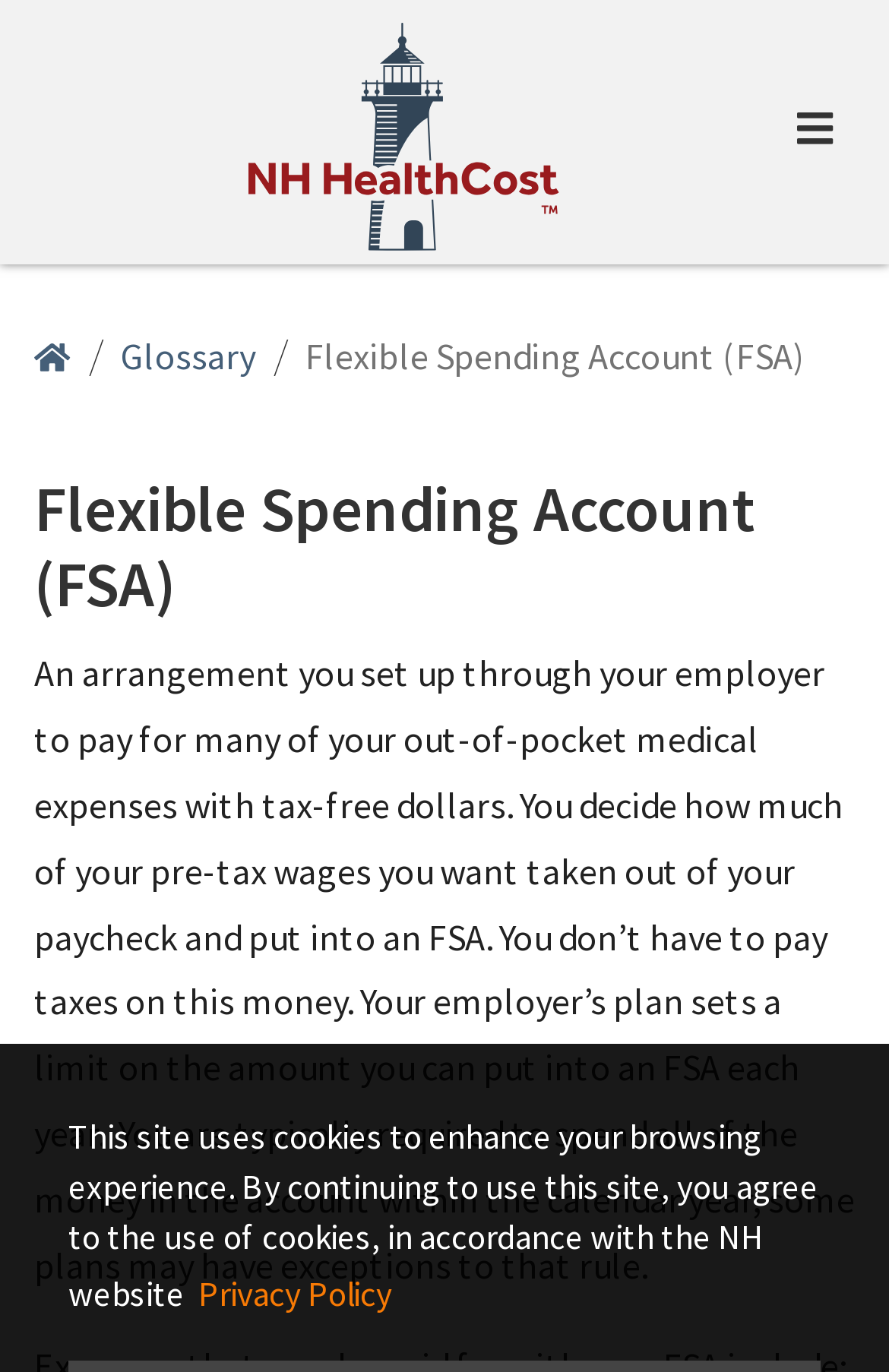Extract the main heading text from the webpage.

Flexible Spending Account (FSA)